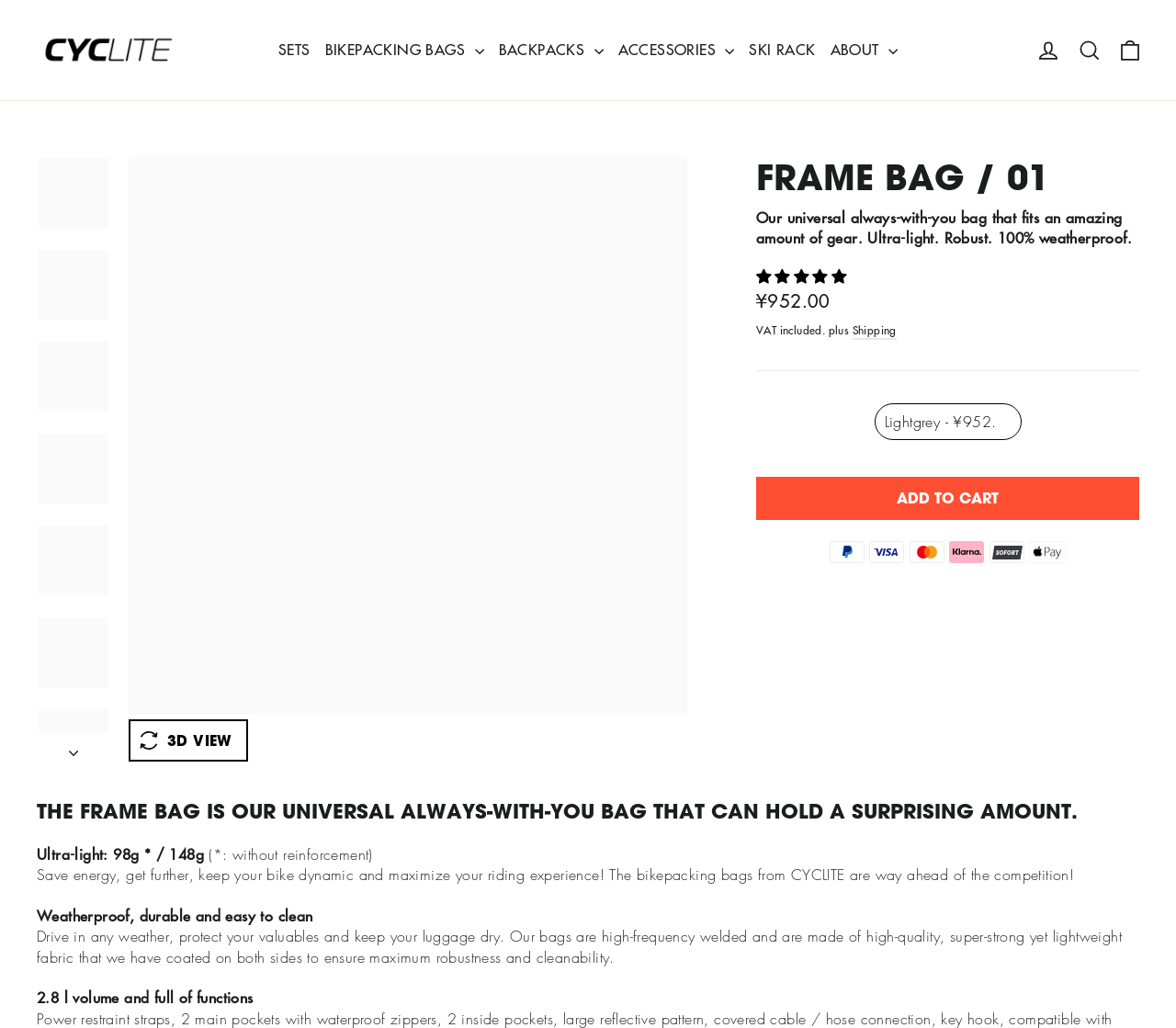Craft a detailed narrative of the webpage's structure and content.

This webpage is about the FRAME BAG, a universal bikepacking bag from CYCLITE. At the top, there is a navigation menu with links to different sections of the website, including "SETS", "BIKEPACKING BAGS", "BACKPACKS", "ACCESSORIES", and "ABOUT". Below the navigation menu, there is a prominent image of the CYCLITE logo.

The main content of the page is divided into two sections. On the left, there is a large image of the FRAME BAG, with a "3D VIEW" link and a button to zoom in on the image. On the right, there is a detailed description of the product, including its features, benefits, and technical specifications. The description is headed by a title "FRAME BAG / 01" and includes a rating of 4.89 stars.

The product description highlights the bag's ultra-lightweight design, robustness, and 100% weatherproof construction. It also mentions the bag's 2.8-liter volume and its ability to hold a surprising amount of gear. Below the description, there is a section with pricing information, including the normal price and a note about VAT inclusion. There is also a "Shipping" link and a separator line.

Further down the page, there is a call-to-action button "ADD TO CART" and a section with payment method logos, including PayPal, Visa, Mastercard, Klarna, SOFORT, and others.

The bottom section of the page is dedicated to the product's features and benefits, with headings and paragraphs describing its ultra-lightweight design, weatherproof construction, and ease of cleaning. There are also images of the product in use, showcasing its functionality and versatility.